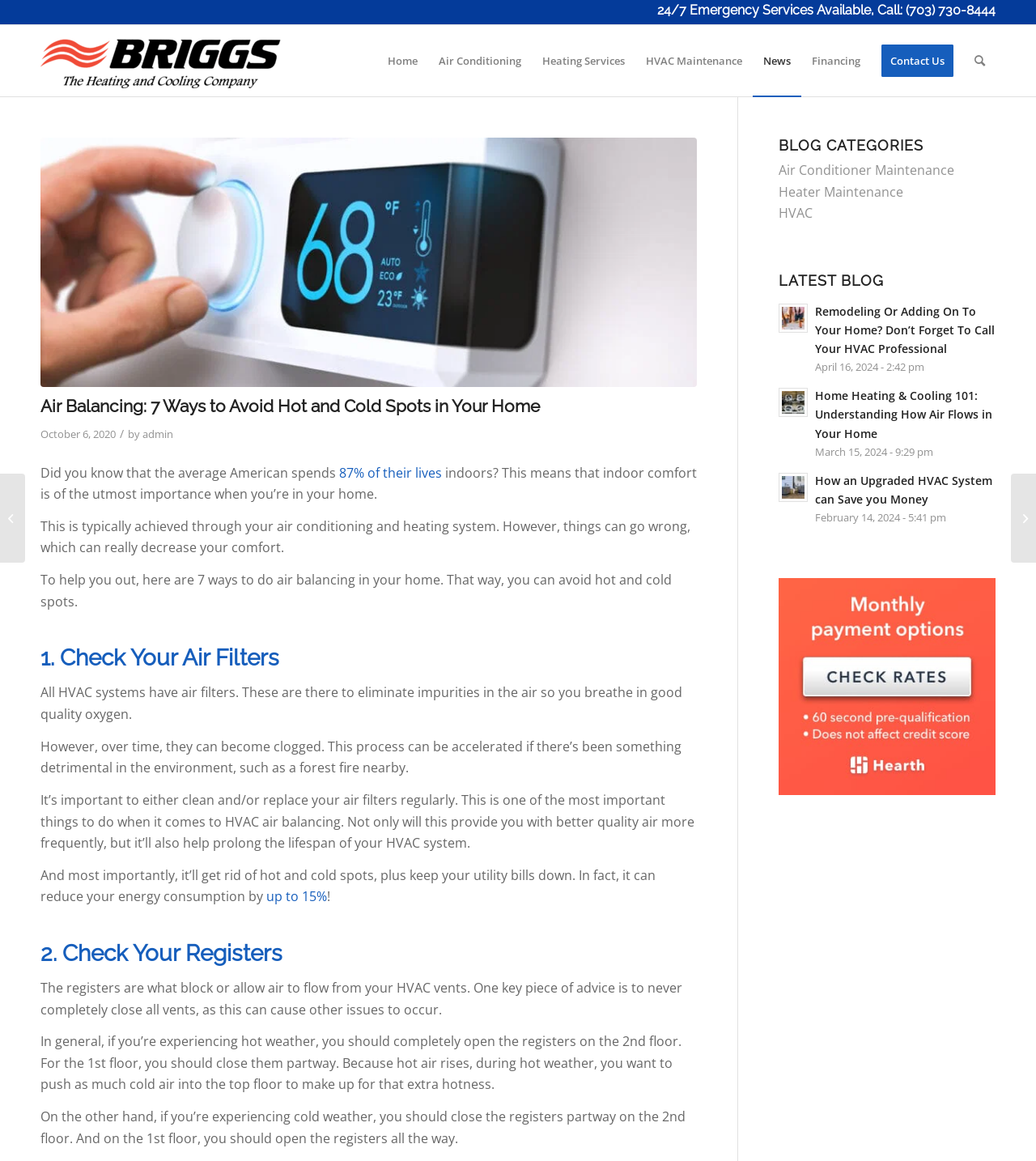Answer the question with a single word or phrase: 
How many latest blog posts are listed?

3